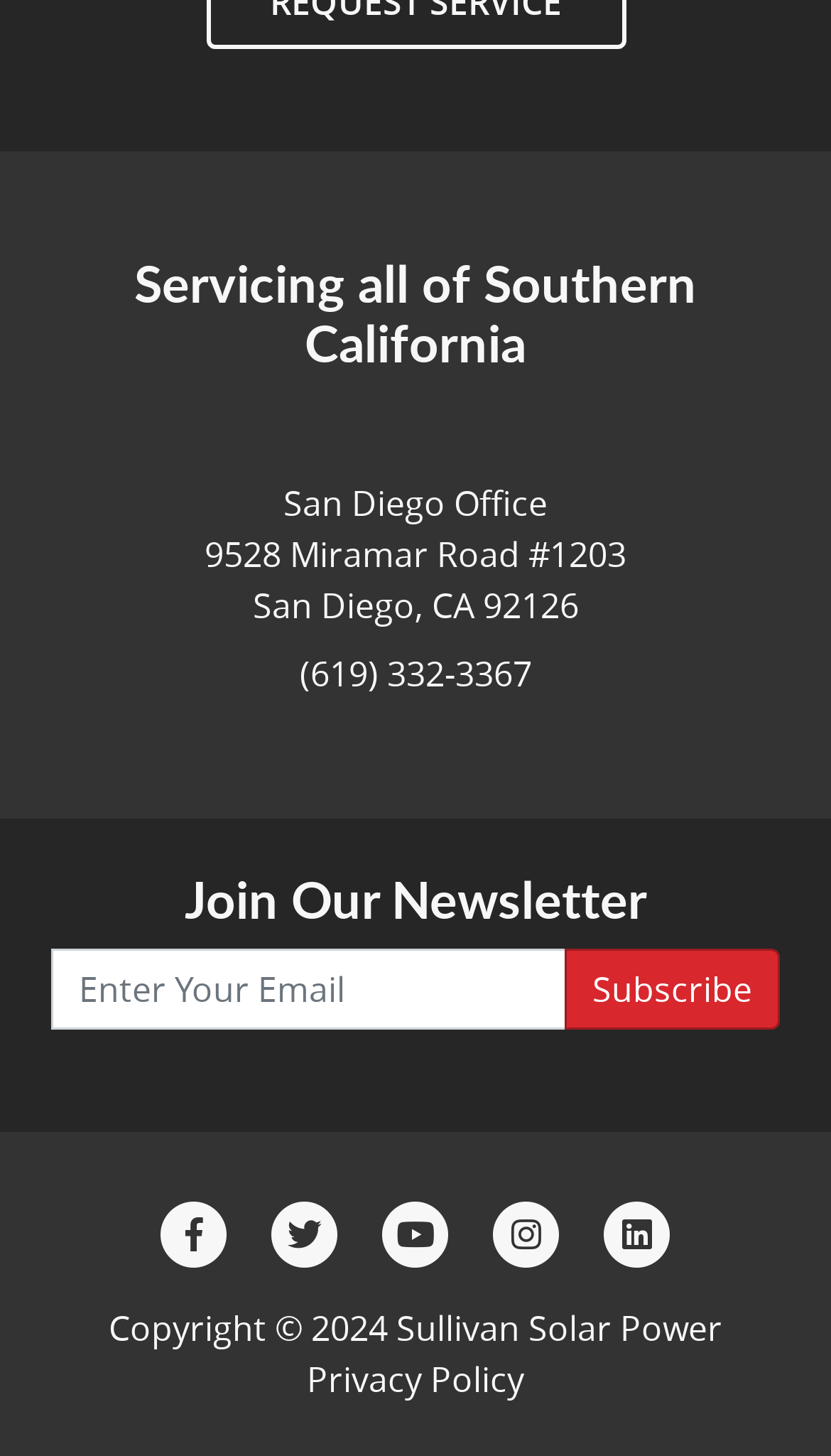What is the phone number of the company's San Diego office?
Using the image, answer in one word or phrase.

(619) 332-3367